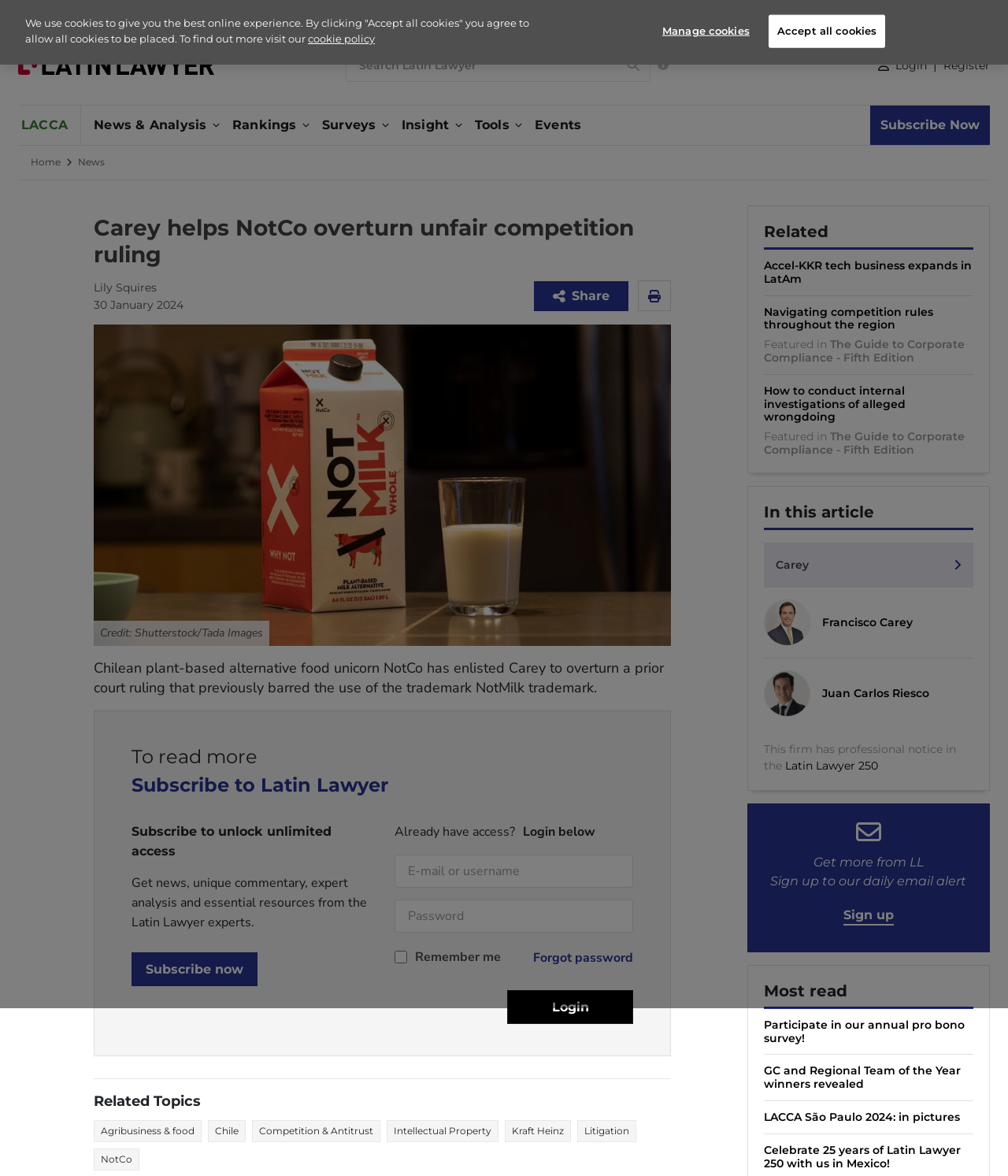What is the topic of the 'Related Topics' section? Based on the screenshot, please respond with a single word or phrase.

Agribusiness & food